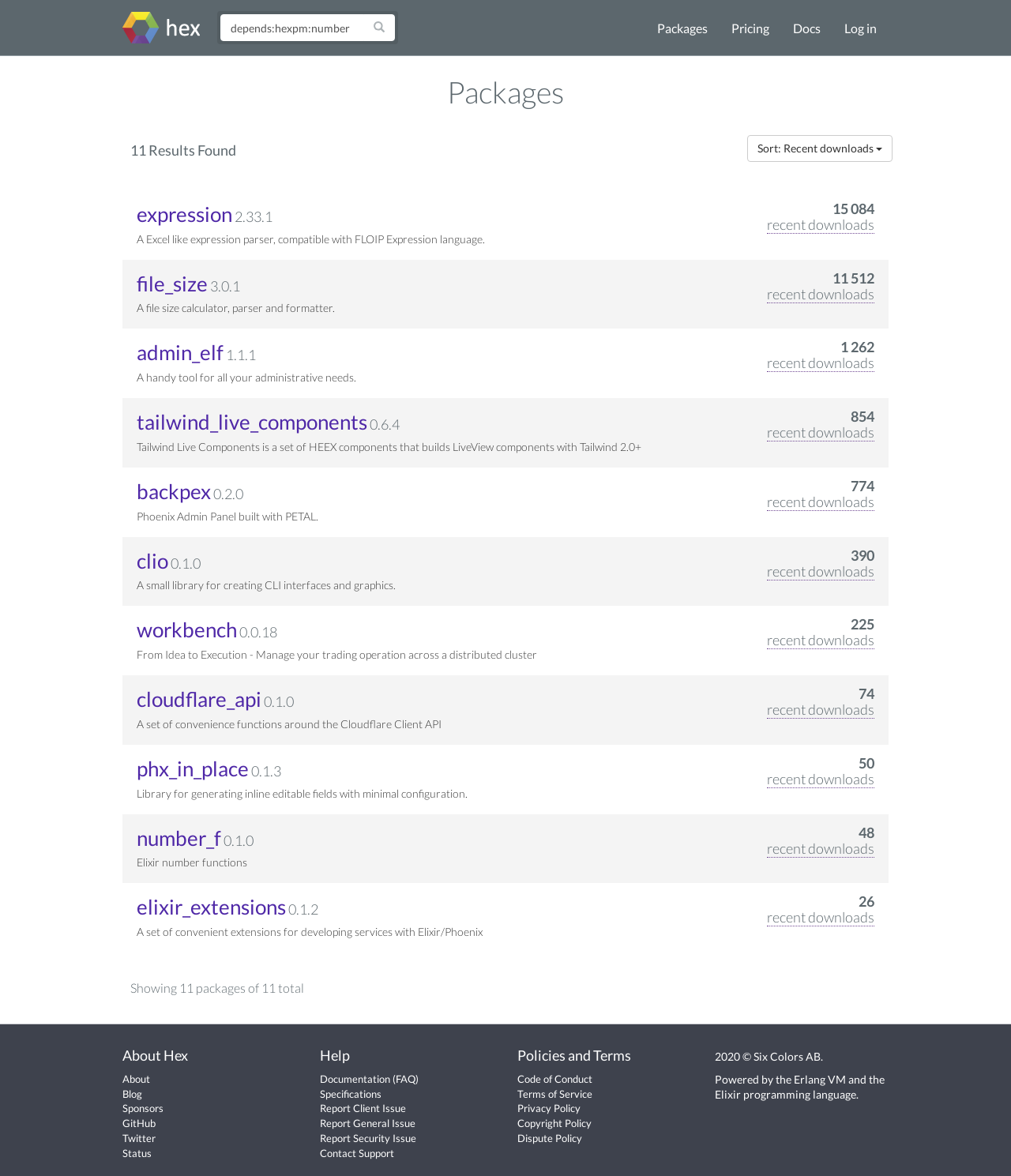What is the name of the first package?
Based on the screenshot, provide a one-word or short-phrase response.

expression